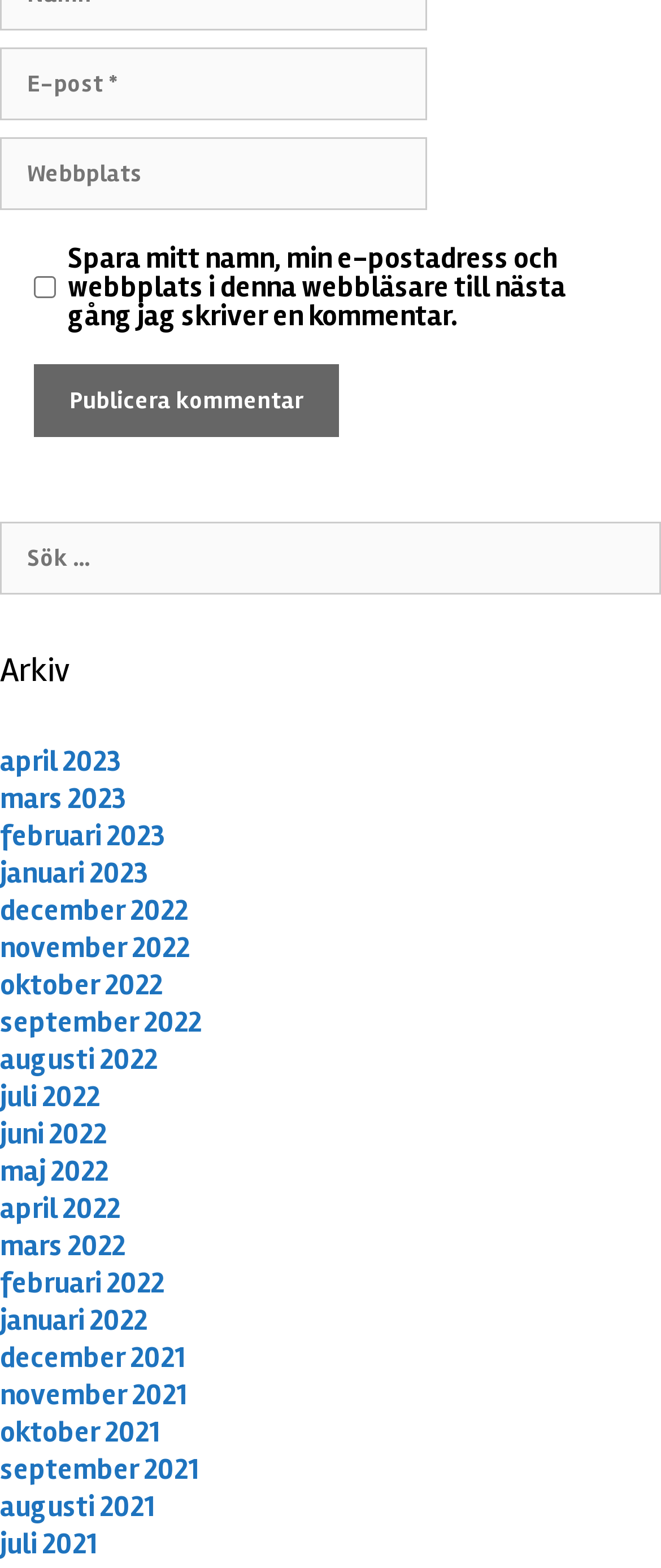Identify the bounding box for the given UI element using the description provided. Coordinates should be in the format (top-left x, top-left y, bottom-right x, bottom-right y) and must be between 0 and 1. Here is the description: parent_node: Kommentar name="url" placeholder="Webbplats"

[0.0, 0.087, 0.646, 0.134]